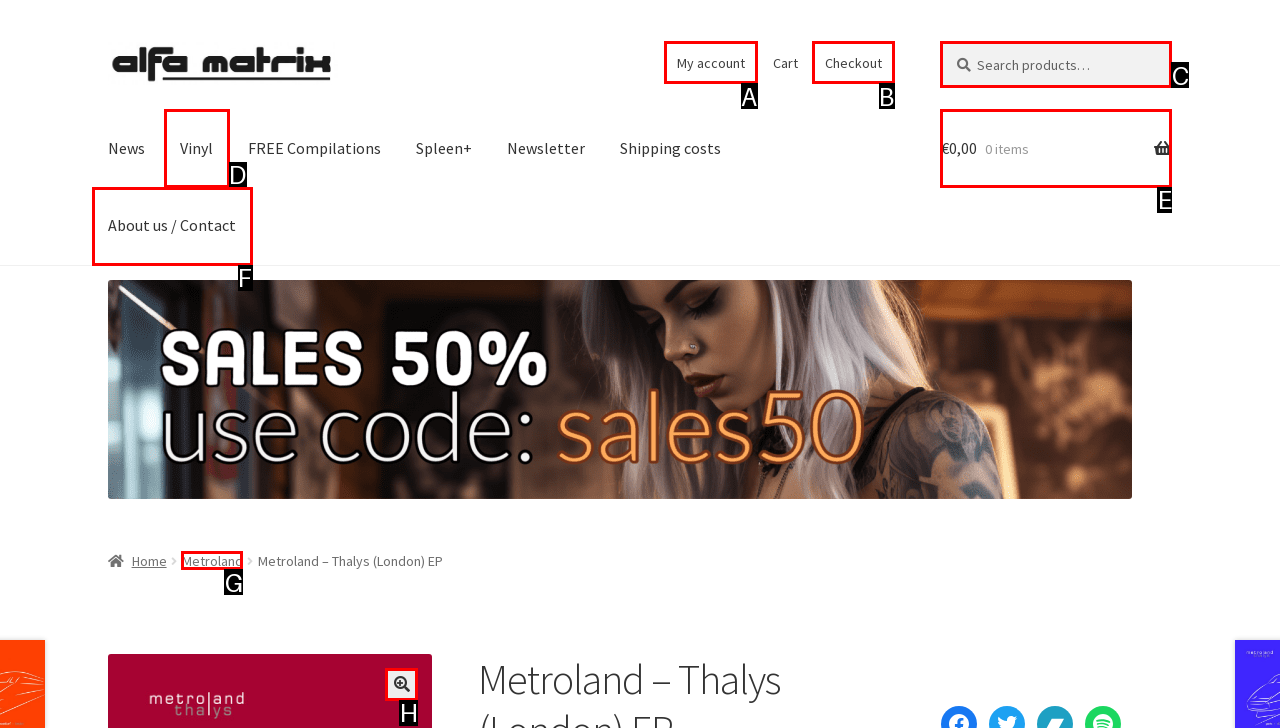Select the HTML element that corresponds to the description: About us / Contact
Reply with the letter of the correct option from the given choices.

F